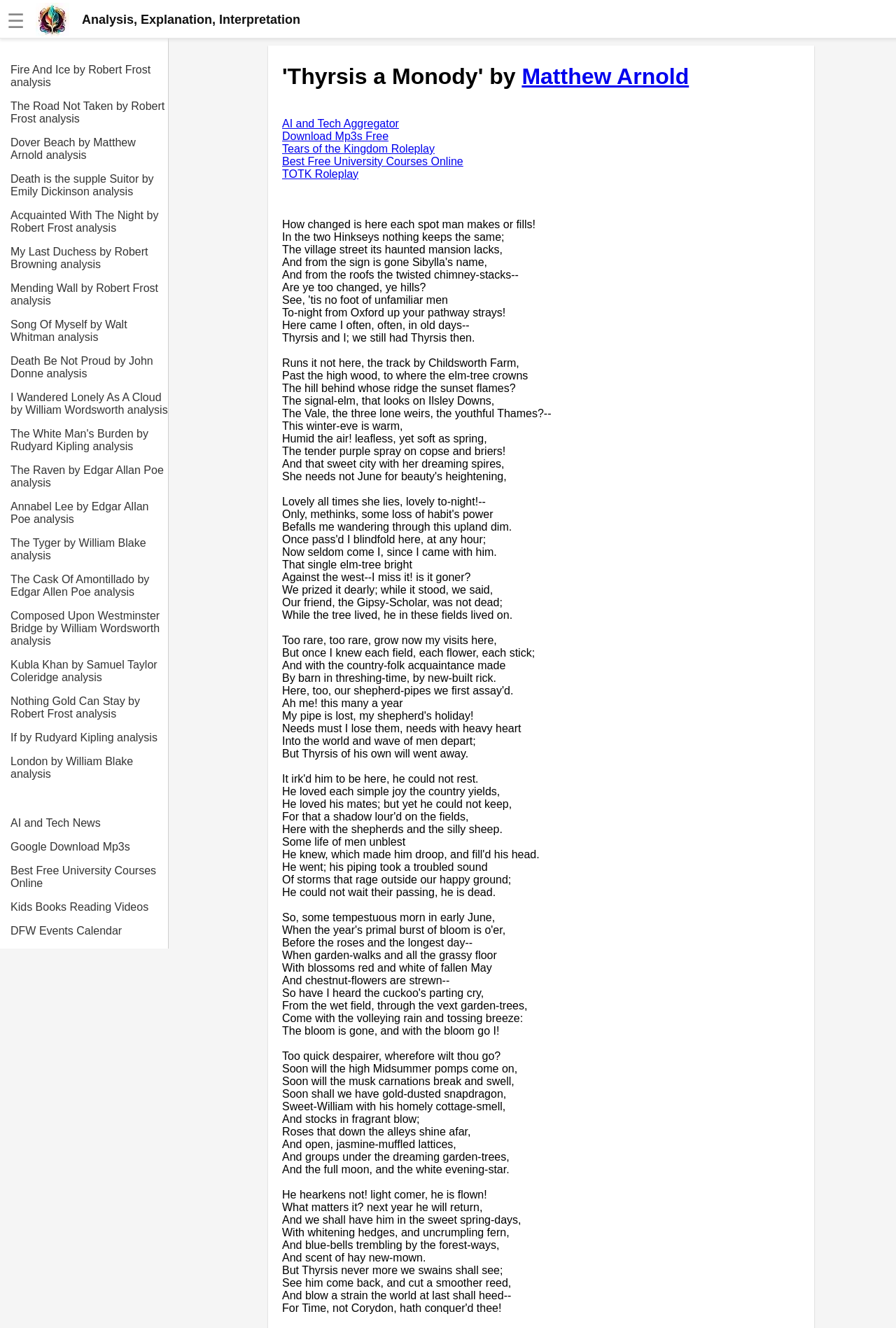Could you determine the bounding box coordinates of the clickable element to complete the instruction: "Click on the 'Fire And Ice by Robert Frost analysis' link"? Provide the coordinates as four float numbers between 0 and 1, i.e., [left, top, right, bottom].

[0.012, 0.04, 0.188, 0.067]